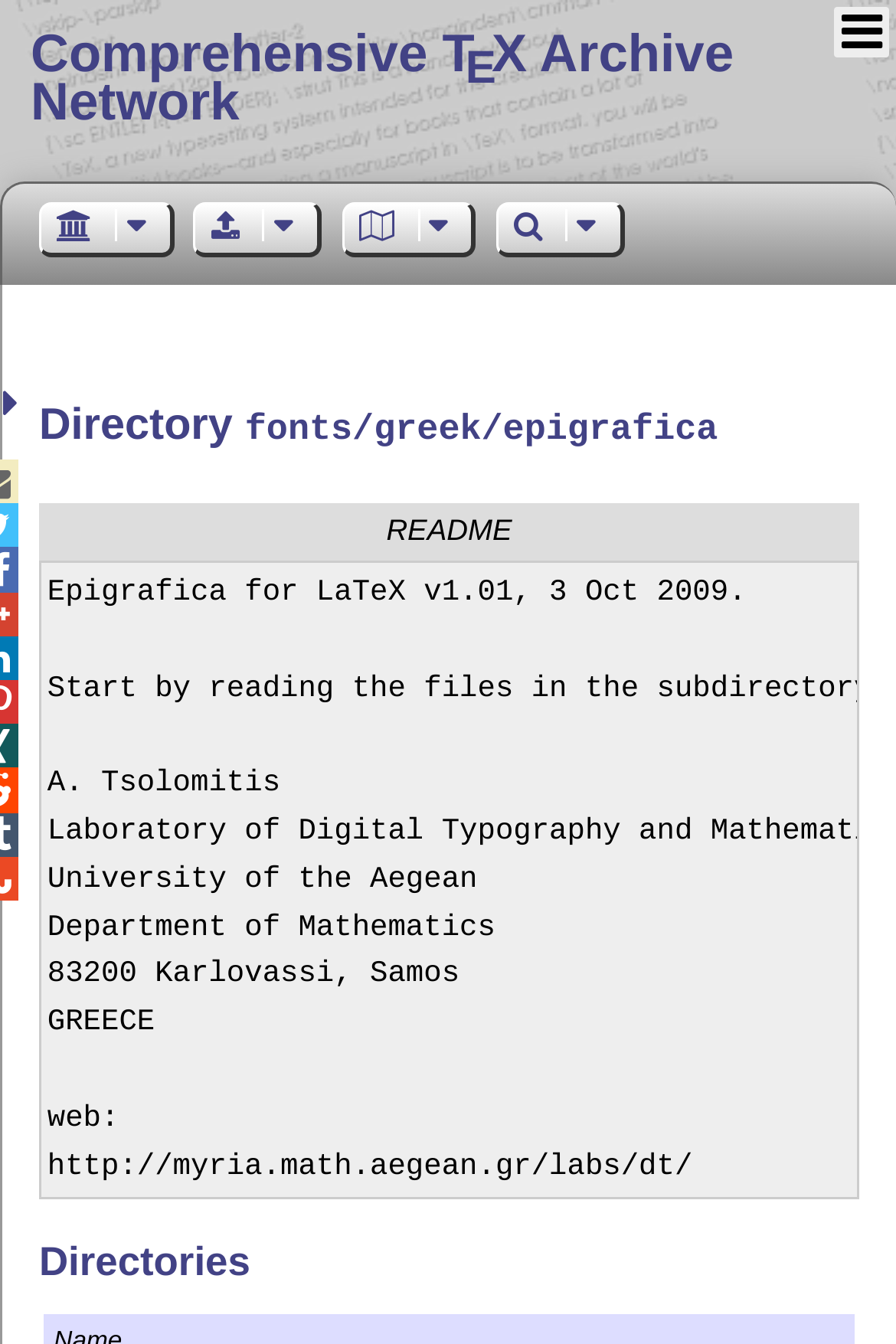What is the name of the file?
Can you give a detailed and elaborate answer to the question?

I found the answer by looking at the StaticText element 'README' which is located at [0.431, 0.381, 0.571, 0.407] and contains the text 'README'.